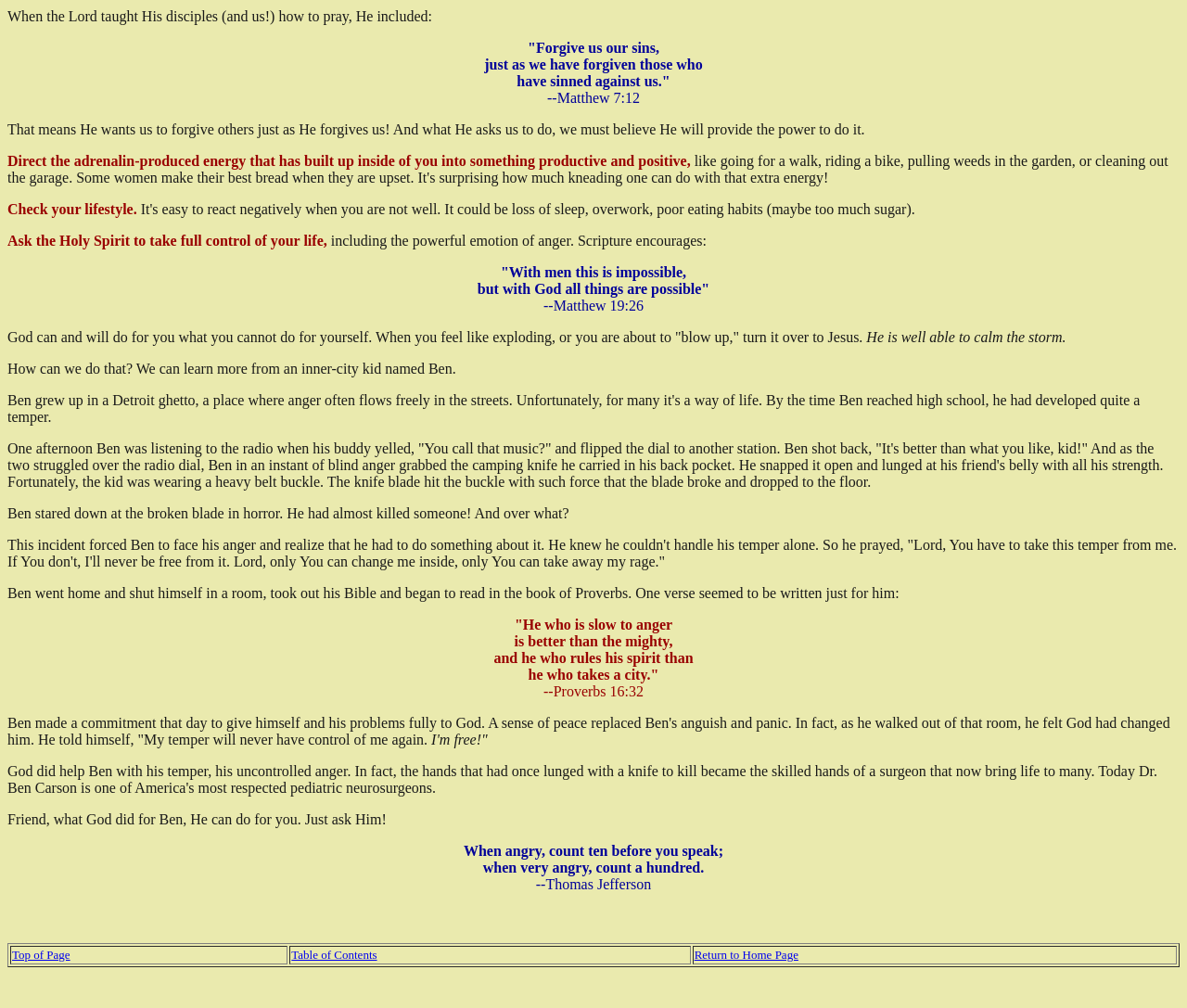What is the result of Ben's prayer to God?
Give a single word or phrase answer based on the content of the image.

Peace and freedom